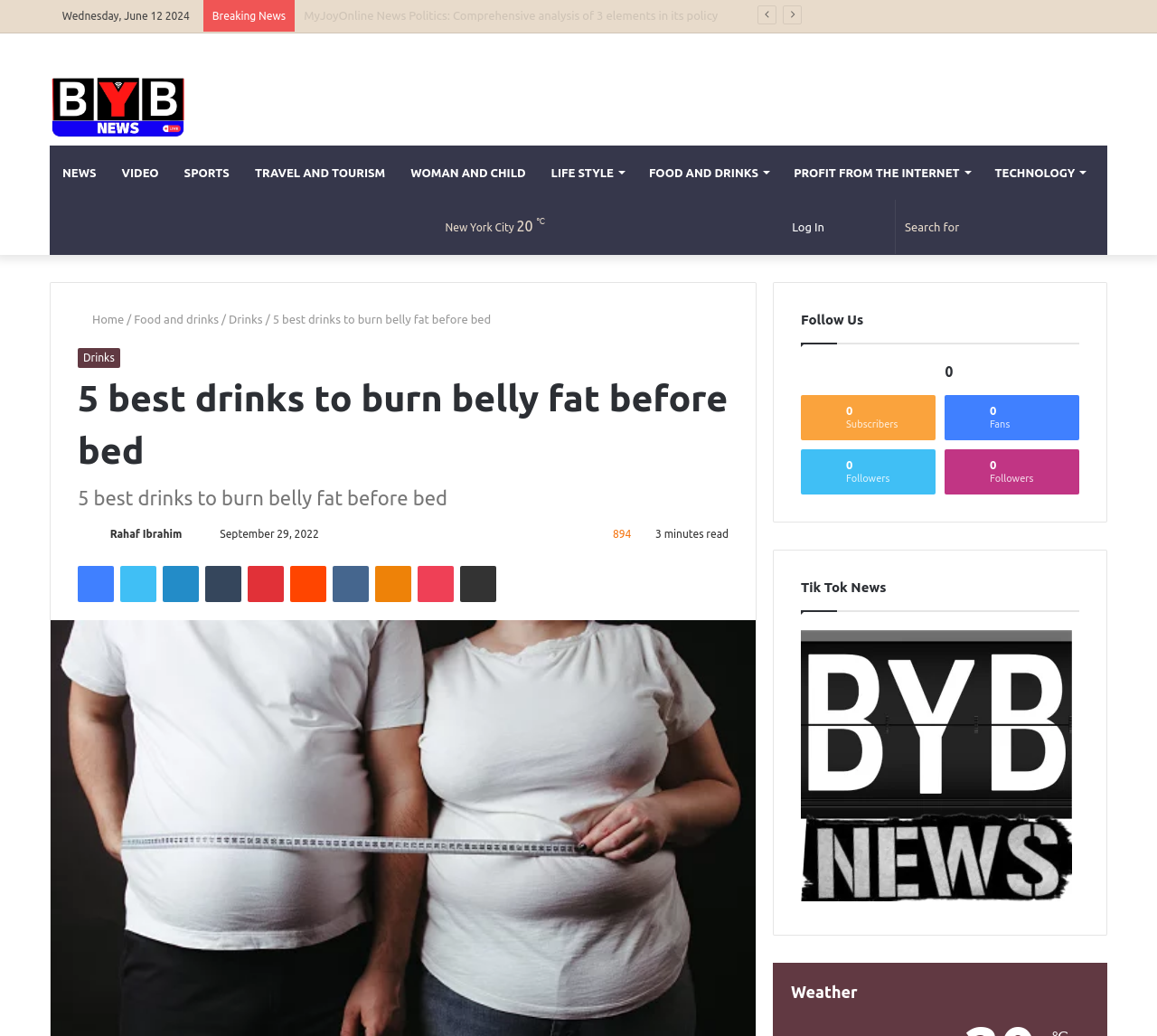Ascertain the bounding box coordinates for the UI element detailed here: "Profit from the Internet". The coordinates should be provided as [left, top, right, bottom] with each value being a float between 0 and 1.

[0.675, 0.14, 0.849, 0.193]